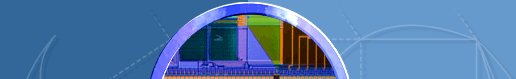Review the image closely and give a comprehensive answer to the question: What is the overall aesthetic of the image?

The caption states that the overall aesthetic combines a professional look with a touch of creativity, suitable for a tech-oriented website or presentation focusing on telecommunications and engineering solutions, indicating that the image has a professional yet creative aesthetic.